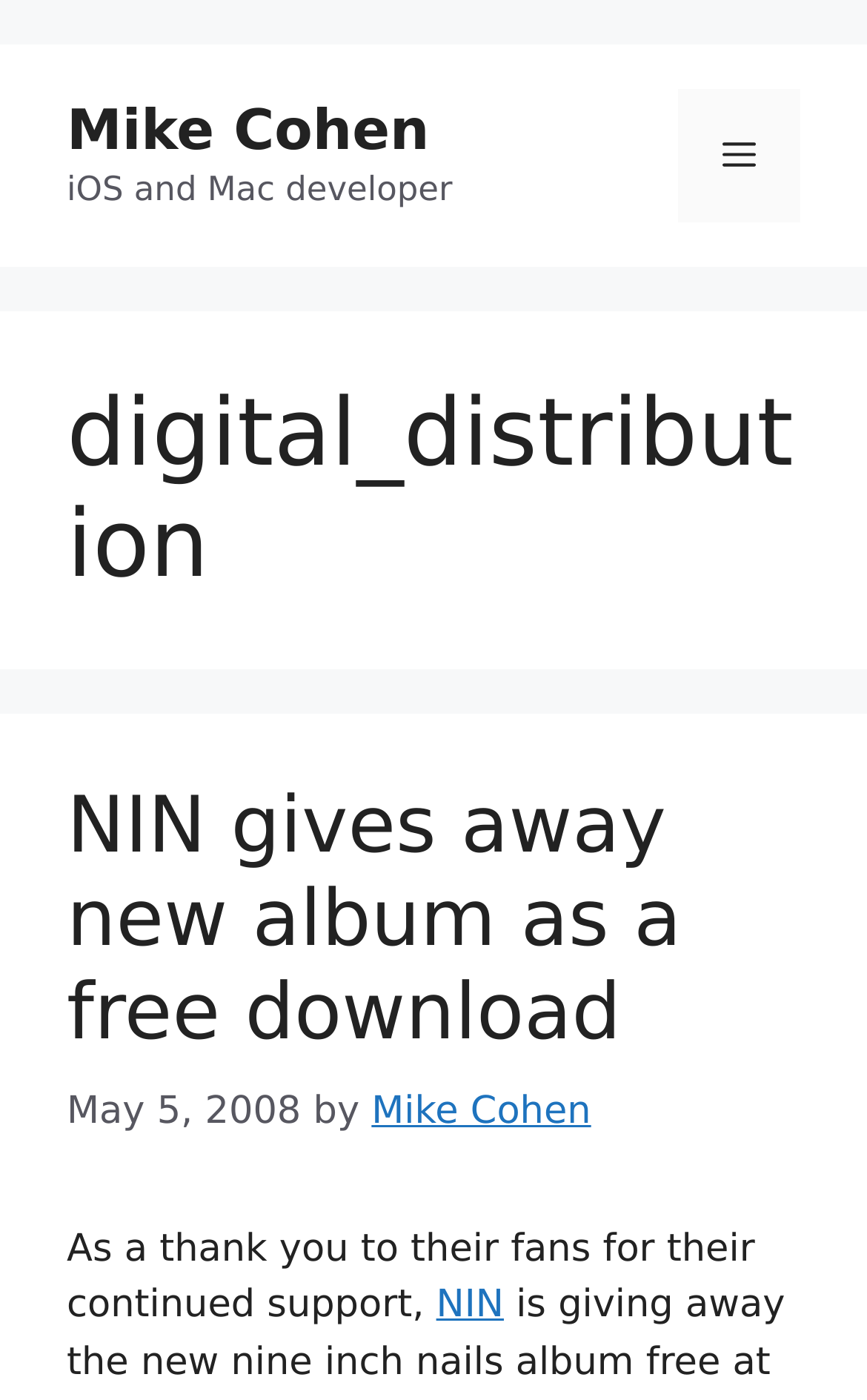Given the description Mike Cohen, predict the bounding box coordinates of the UI element. Ensure the coordinates are in the format (top-left x, top-left y, bottom-right x, bottom-right y) and all values are between 0 and 1.

[0.077, 0.069, 0.495, 0.116]